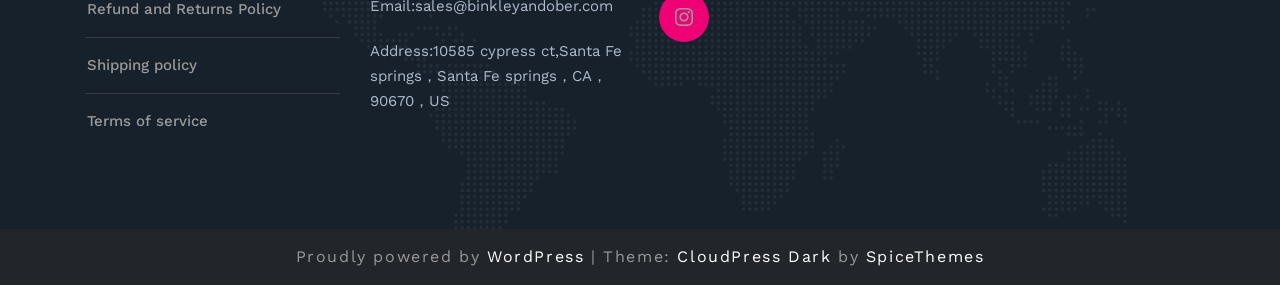What is the name of the company that created the theme?
Please provide a detailed answer to the question.

I found the company name by looking at the link element that contains the company name, which is 'SpiceThemes'. This element is located near the bottom of the page and is part of the credits section.